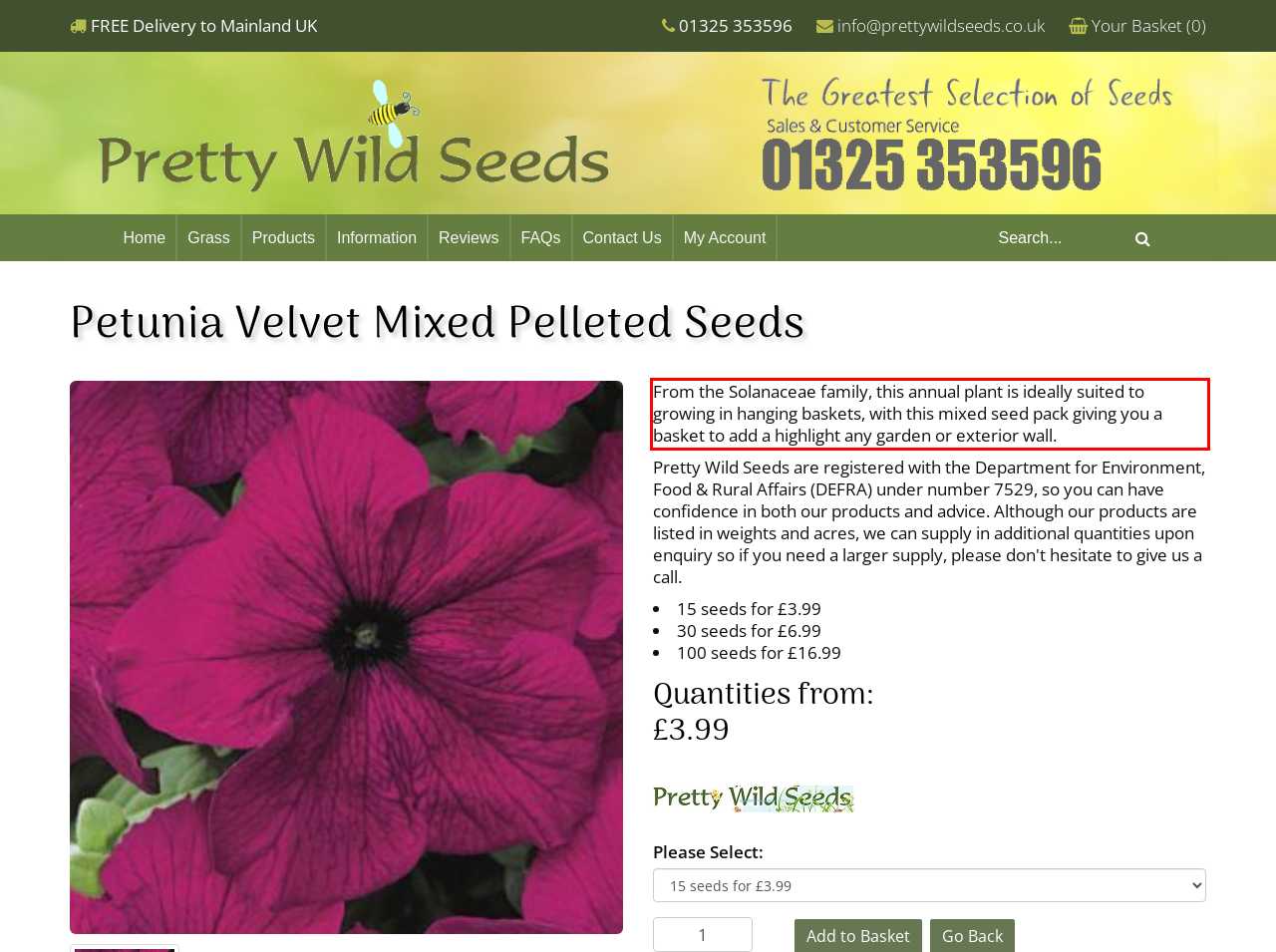Please perform OCR on the text within the red rectangle in the webpage screenshot and return the text content.

From the Solanaceae family, this annual plant is ideally suited to growing in hanging baskets, with this mixed seed pack giving you a basket to add a highlight any garden or exterior wall.